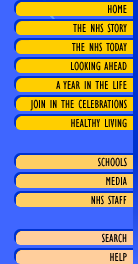Refer to the image and provide an in-depth answer to the question:
What is the purpose of the 'Your NHS' interface?

The 'Your NHS' interface is designed to promote healthy living initiatives and raise awareness about community health and well-being resources offered by the NHS, making it easy for visitors to explore various topics and engage with health improvement programs.